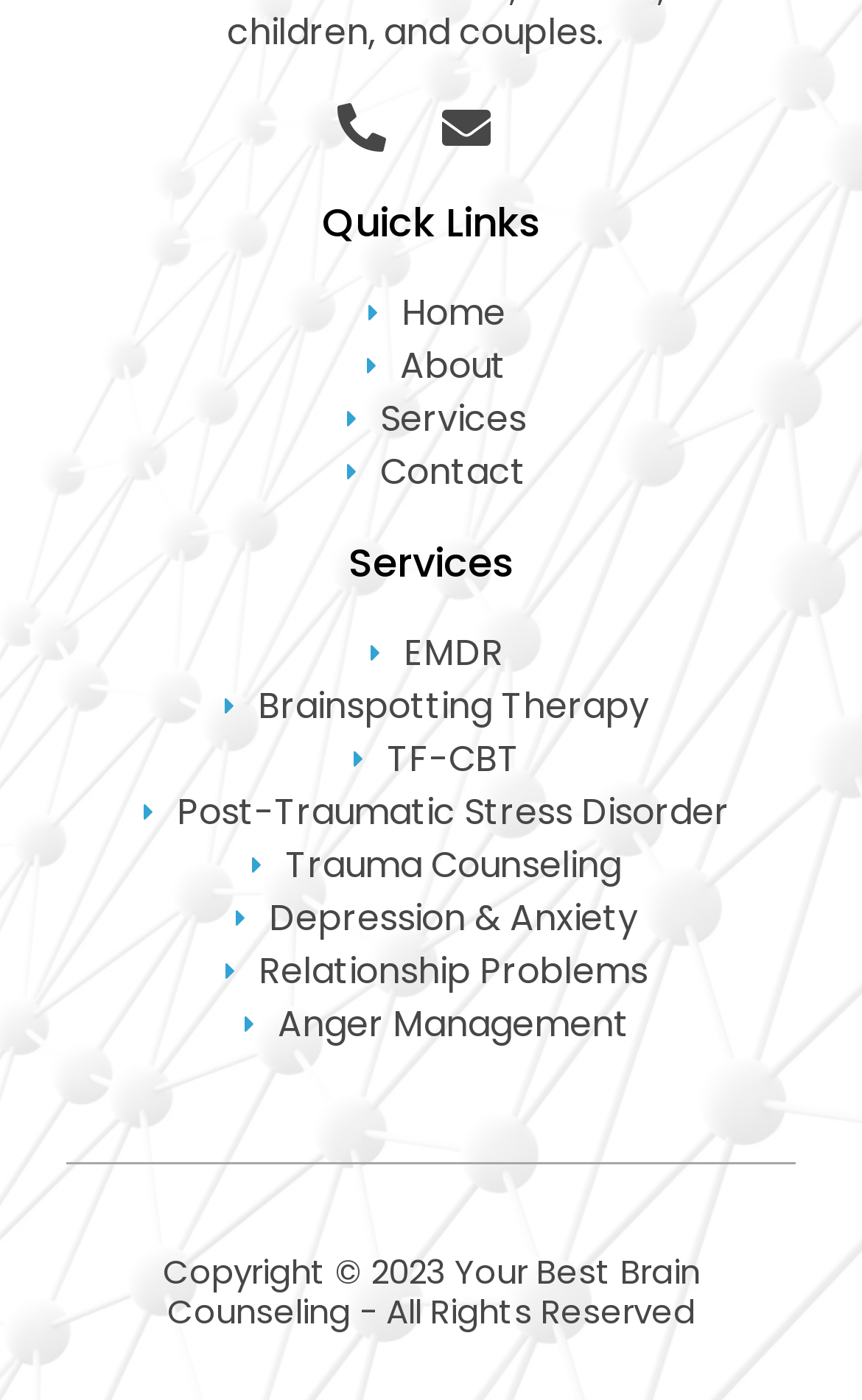Please determine the bounding box coordinates of the element's region to click in order to carry out the following instruction: "Visit the European SharePoint, Office 365 and Azure Conference webinar series". The coordinates should be four float numbers between 0 and 1, i.e., [left, top, right, bottom].

None